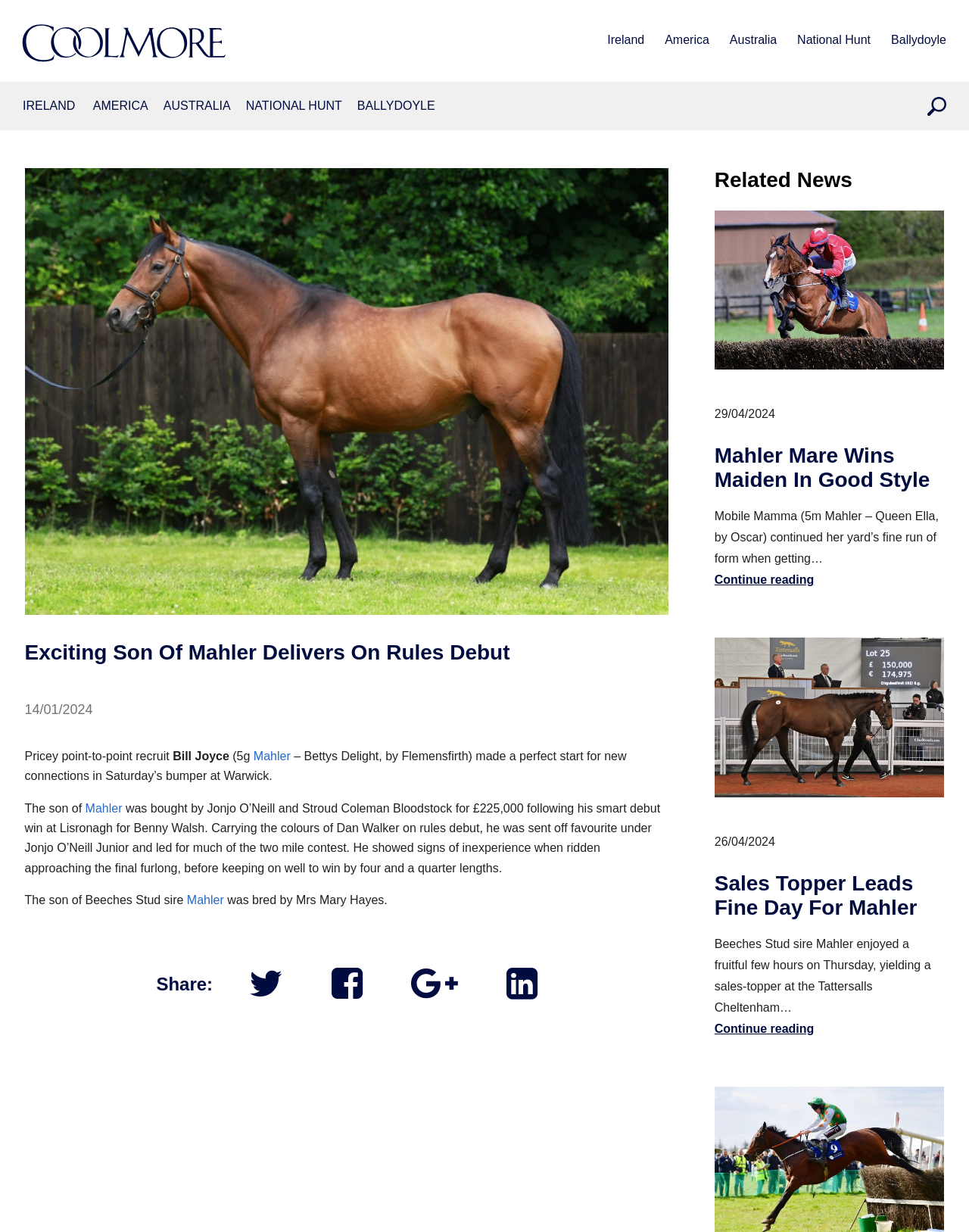Please determine the bounding box coordinates for the UI element described here. Use the format (top-left x, top-left y, bottom-right x, bottom-right y) with values bounded between 0 and 1: National Hunt

[0.254, 0.077, 0.353, 0.097]